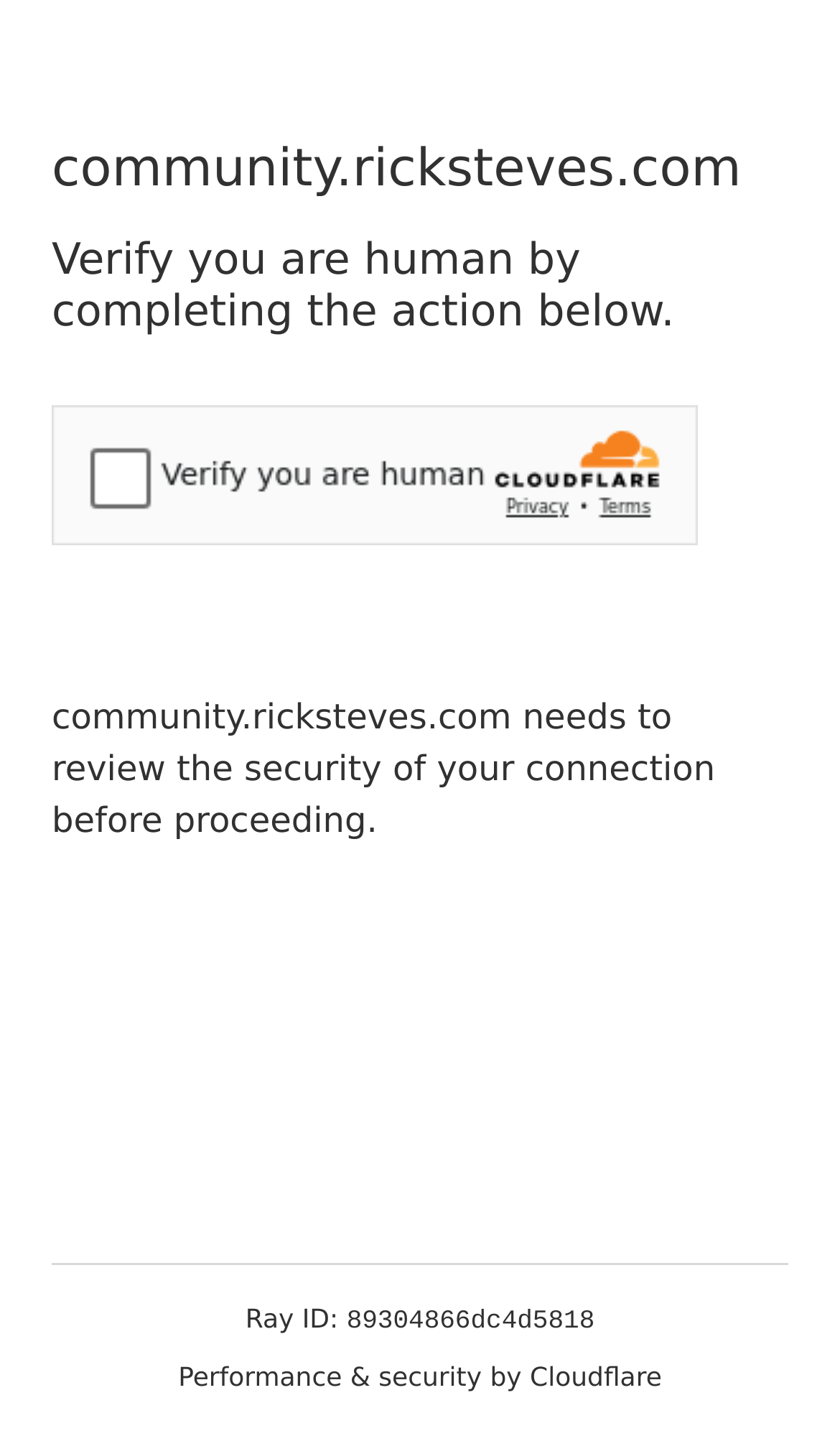What is the ID of the Ray?
Provide an in-depth and detailed answer to the question.

The ID of the Ray is displayed at the bottom of the webpage, which is '89304866dc4d5818'. This is likely a unique identifier for the Ray, which is a component of the Cloudflare security system.